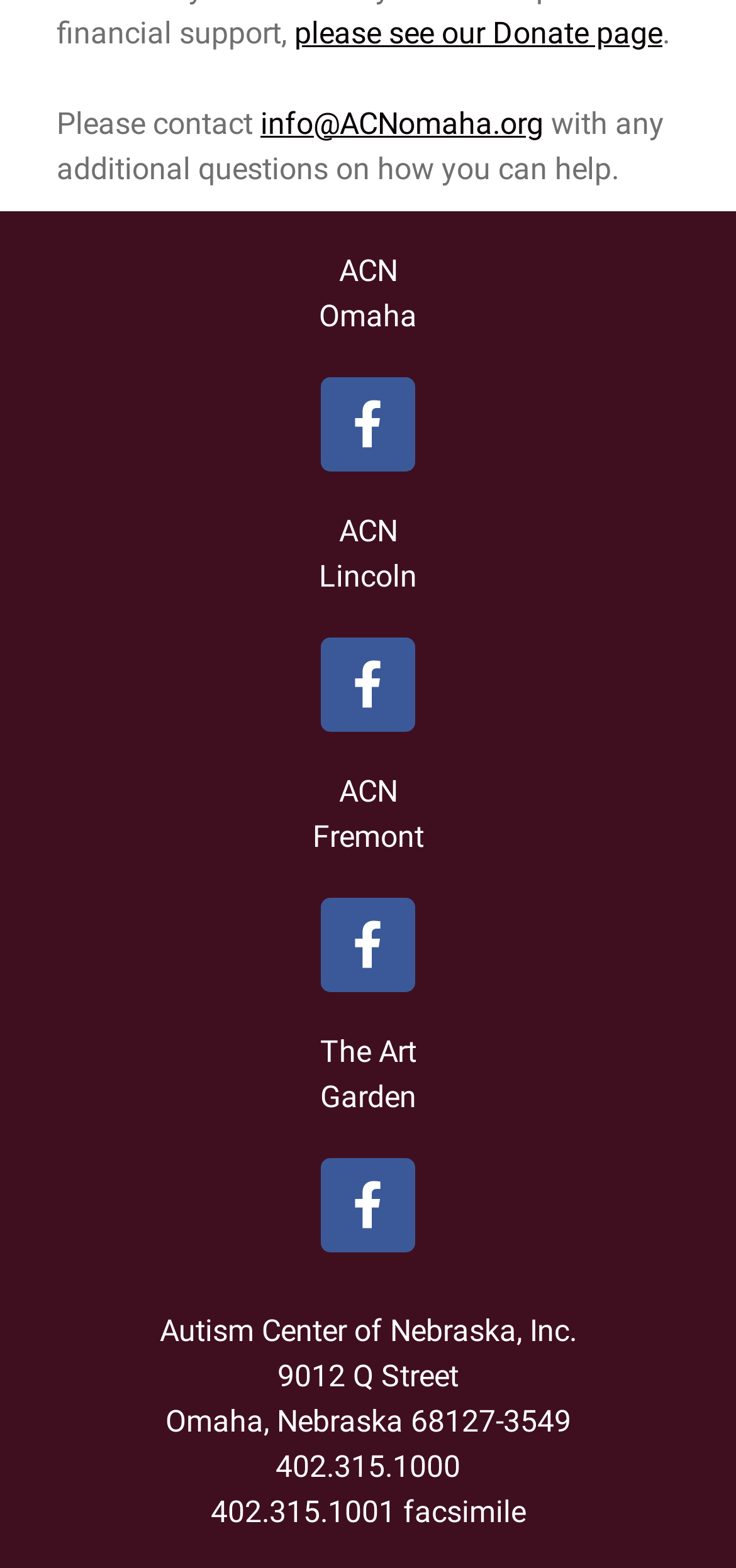What is the phone number?
Look at the webpage screenshot and answer the question with a detailed explanation.

I found the phone number by looking at the static text element at the bottom of the page, which reads '402.315.1000'.